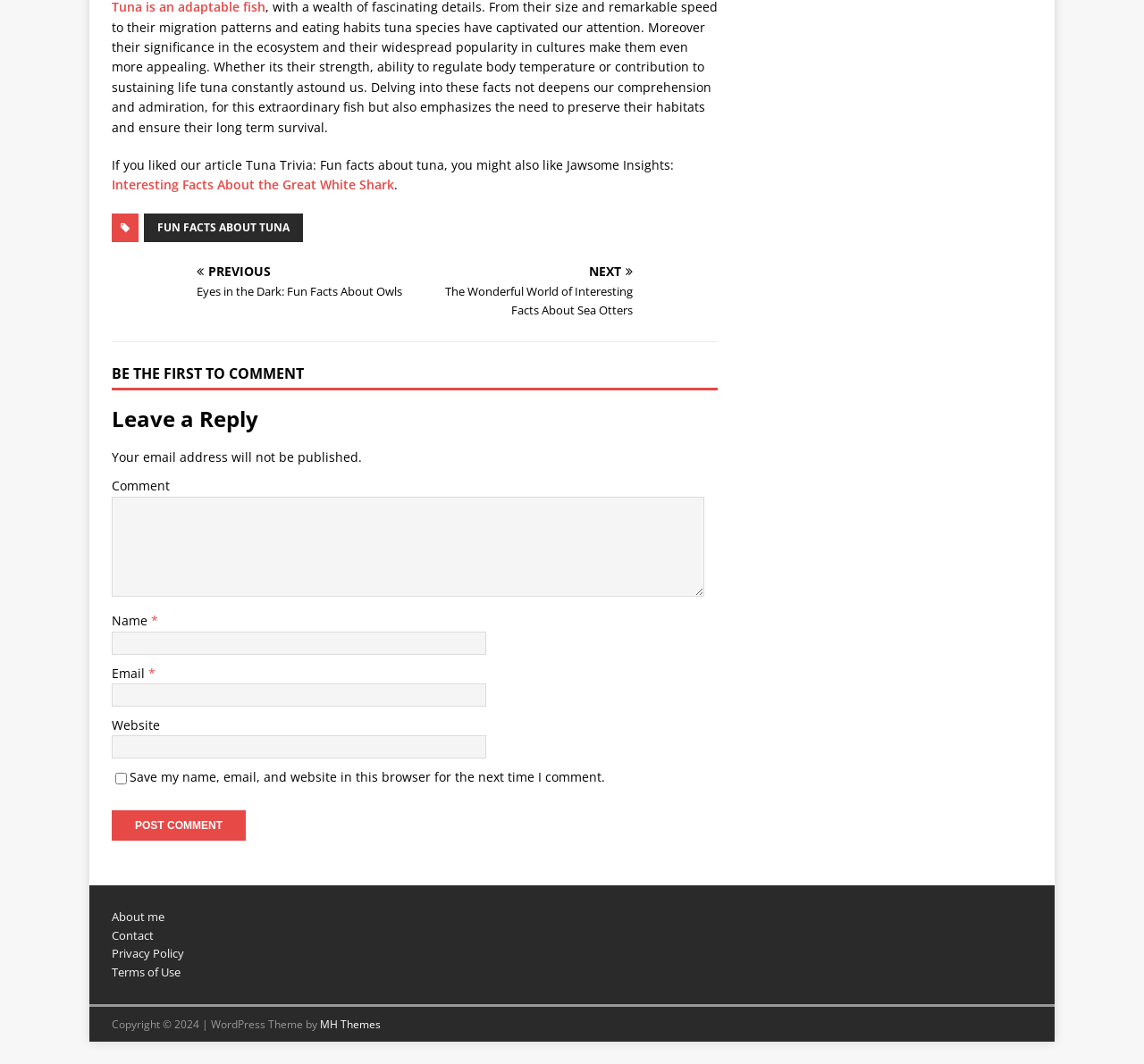What is the topic of the article above the comment section? Look at the image and give a one-word or short phrase answer.

Tuna Trivia